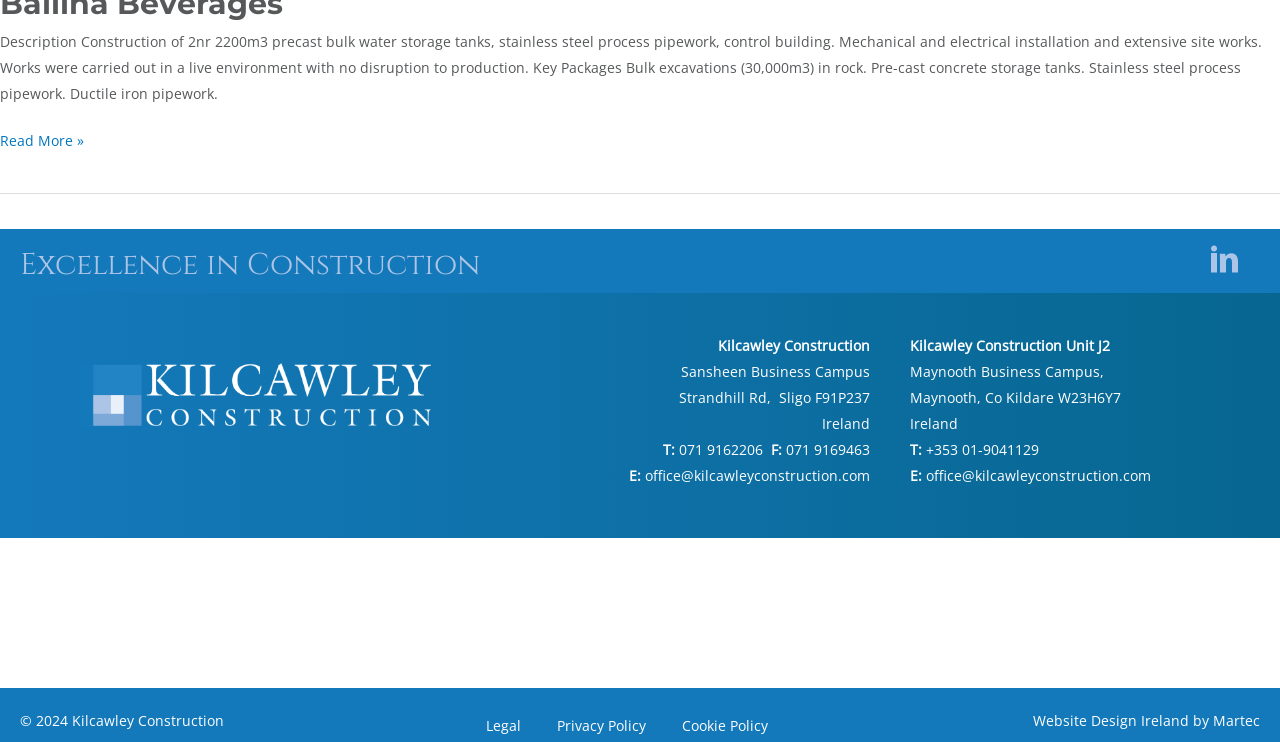Reply to the question with a single word or phrase:
What is the location of the company?

Sligo, Ireland